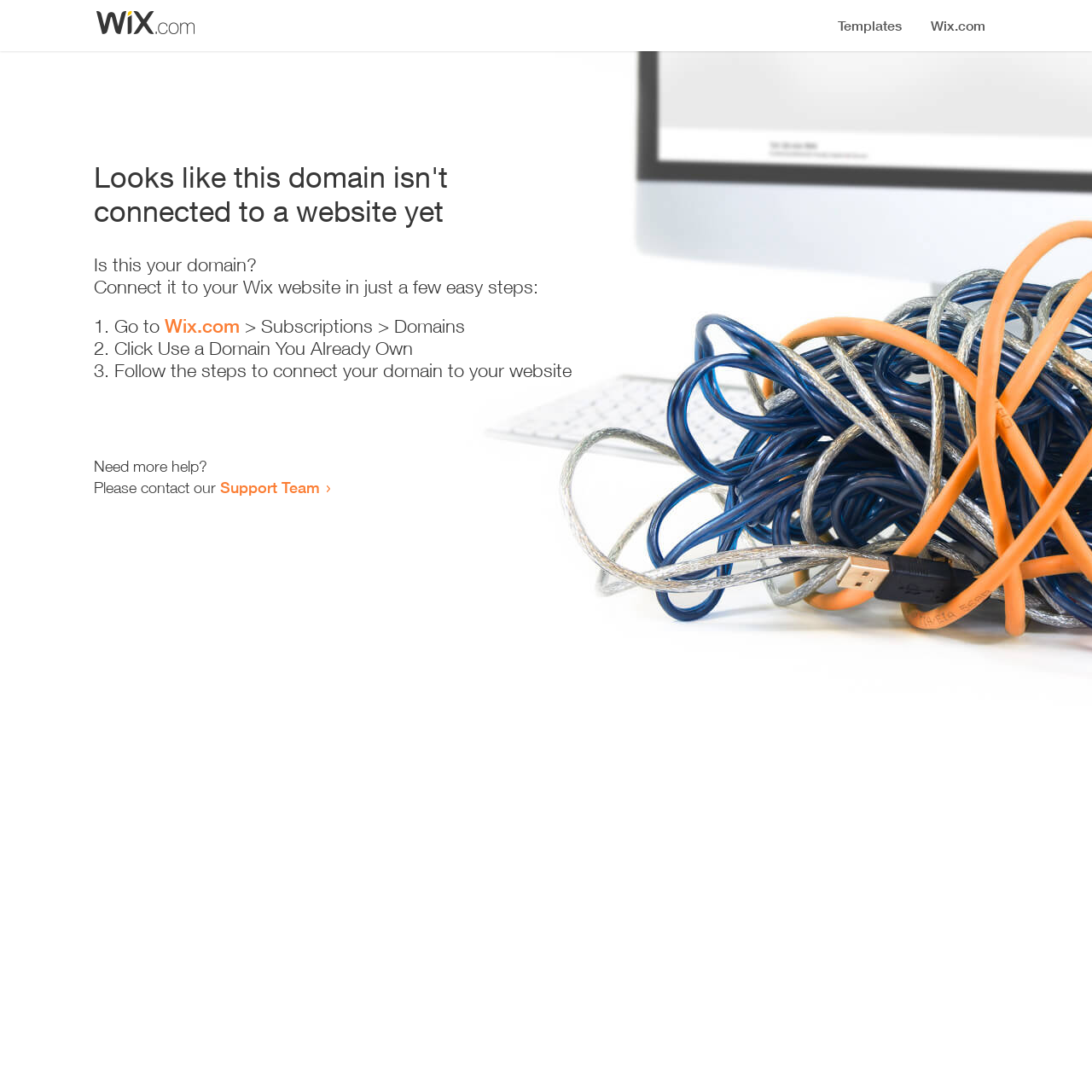What is the purpose of this webpage?
Provide an in-depth answer to the question, covering all aspects.

The webpage appears to be a guide for connecting a domain to a Wix website, providing step-by-step instructions and support contact information.